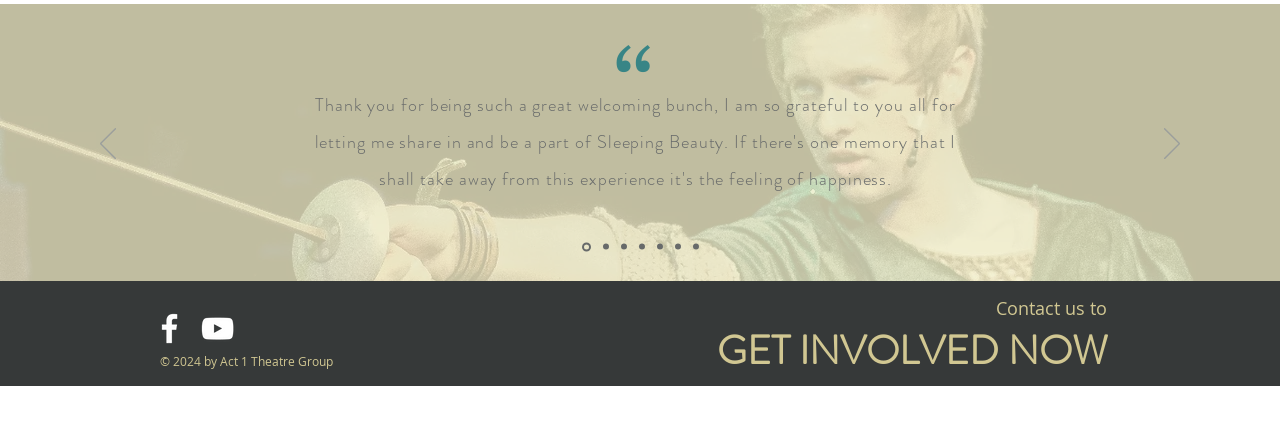Utilize the details in the image to thoroughly answer the following question: What is the purpose of the 'GET INVOLVED NOW' link?

The 'GET INVOLVED NOW' link is prominently displayed and appears to be a call to action, encouraging users to take some kind of action or engage with the organization. The surrounding text 'Contact us to' suggests that the link may lead to a page where users can get involved or learn more about the organization.